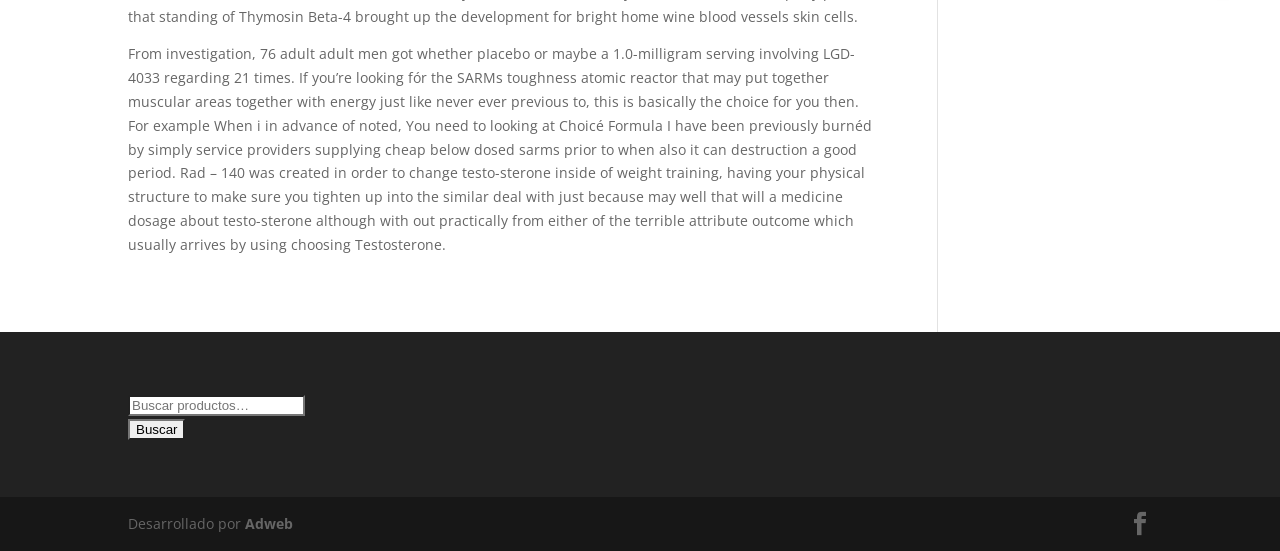Analyze the image and answer the question with as much detail as possible: 
What is the function of the search box?

The search box is located in the top section of the webpage, with a label 'Buscar por:' and a button 'Buscar'. This suggests that the user can input a search query and click the button to search for relevant results.